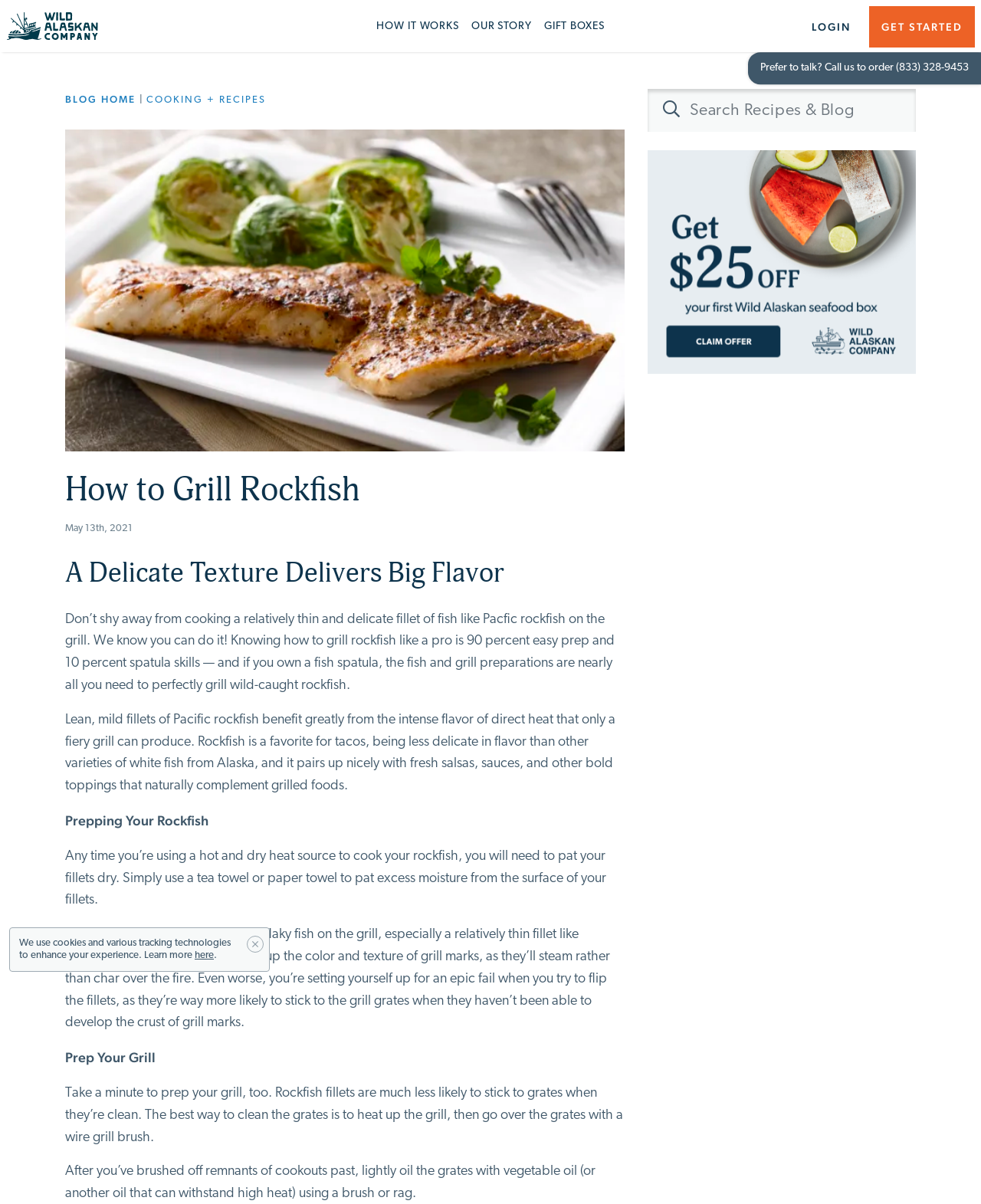Please determine the bounding box coordinates of the element's region to click in order to carry out the following instruction: "Call the phone number to order". The coordinates should be four float numbers between 0 and 1, i.e., [left, top, right, bottom].

[0.913, 0.052, 0.988, 0.061]